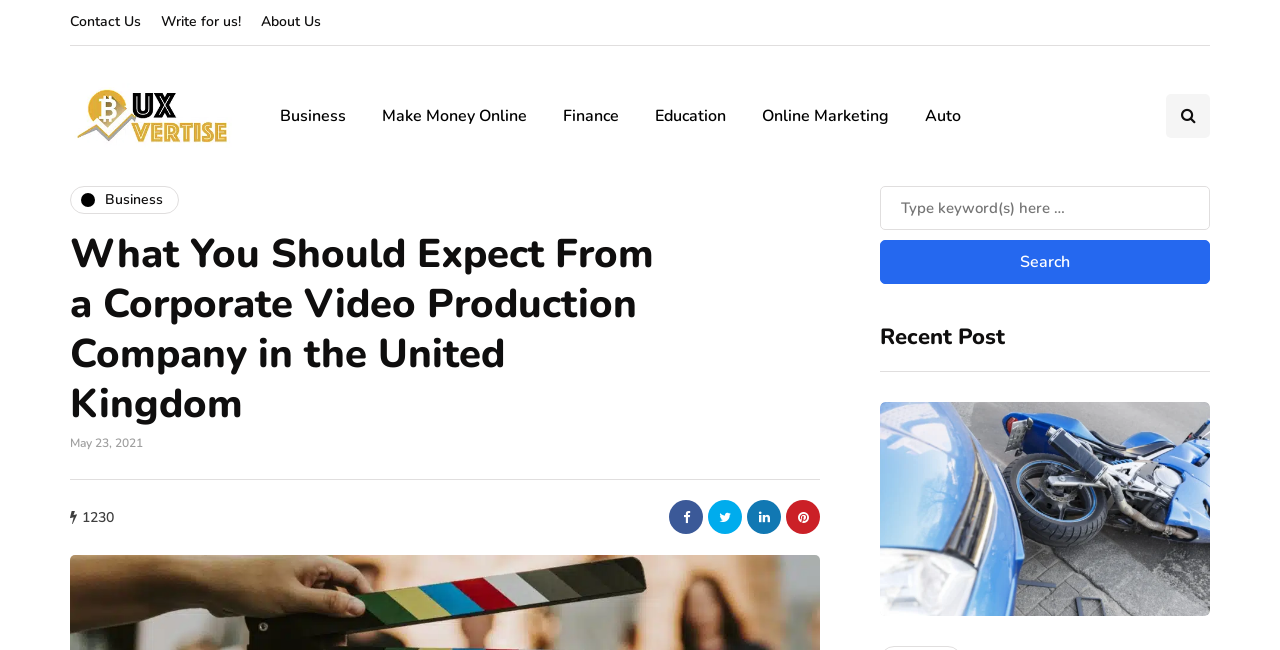From the image, can you give a detailed response to the question below:
What is the purpose of the icon with the search toggle?

The icon with the search toggle is located next to the search box. Its purpose is to toggle the search function, allowing users to search for content on the webpage.